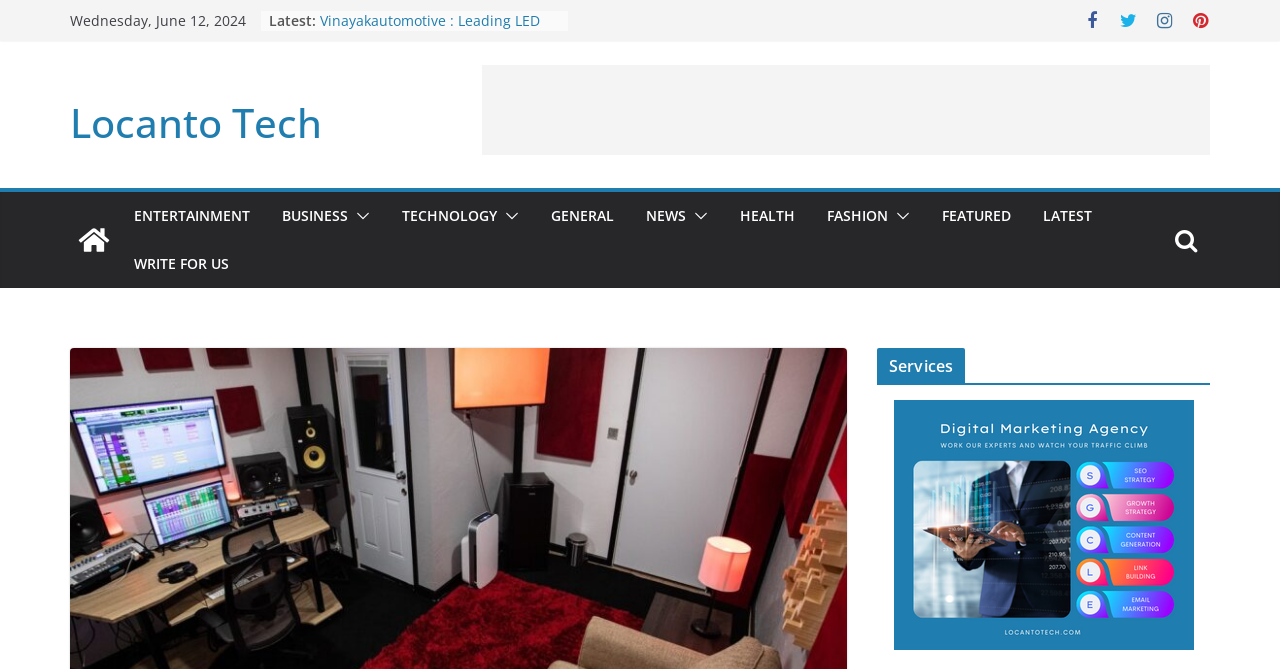Could you specify the bounding box coordinates for the clickable section to complete the following instruction: "Click on the 'FEATURED' link"?

[0.736, 0.302, 0.79, 0.344]